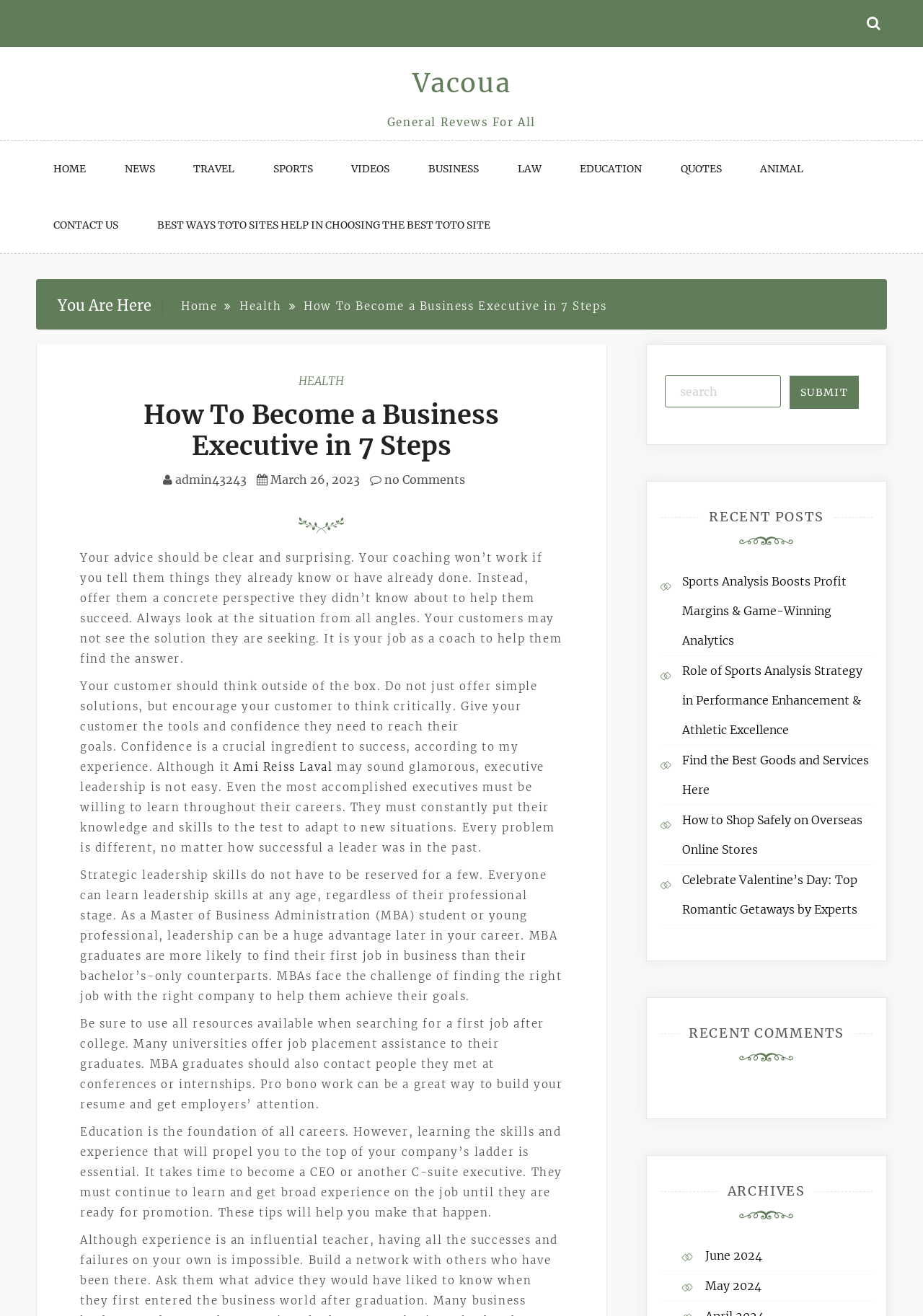Analyze the image and provide a detailed answer to the question: What is the author's advice to MBA graduates?

The article advises MBA graduates to use all resources available when searching for a first job after college, including job placement assistance from universities and contacting people they met at conferences or internships.